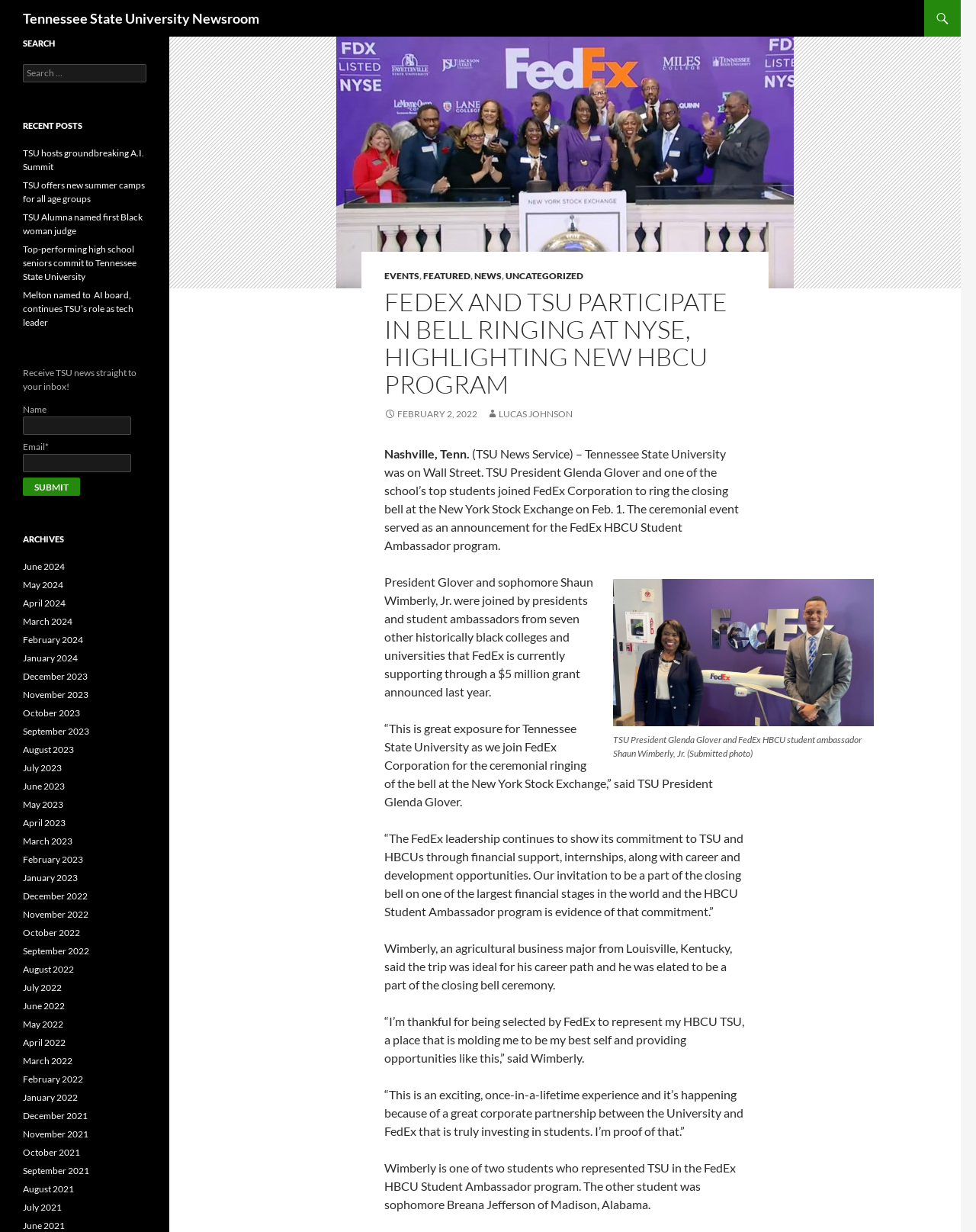Review the image closely and give a comprehensive answer to the question: What is the name of the student who was quoted in the article?

The article quotes Shaun Wimberly, Jr., an agricultural business major from Louisville, Kentucky, indicating that he is the student who was quoted.